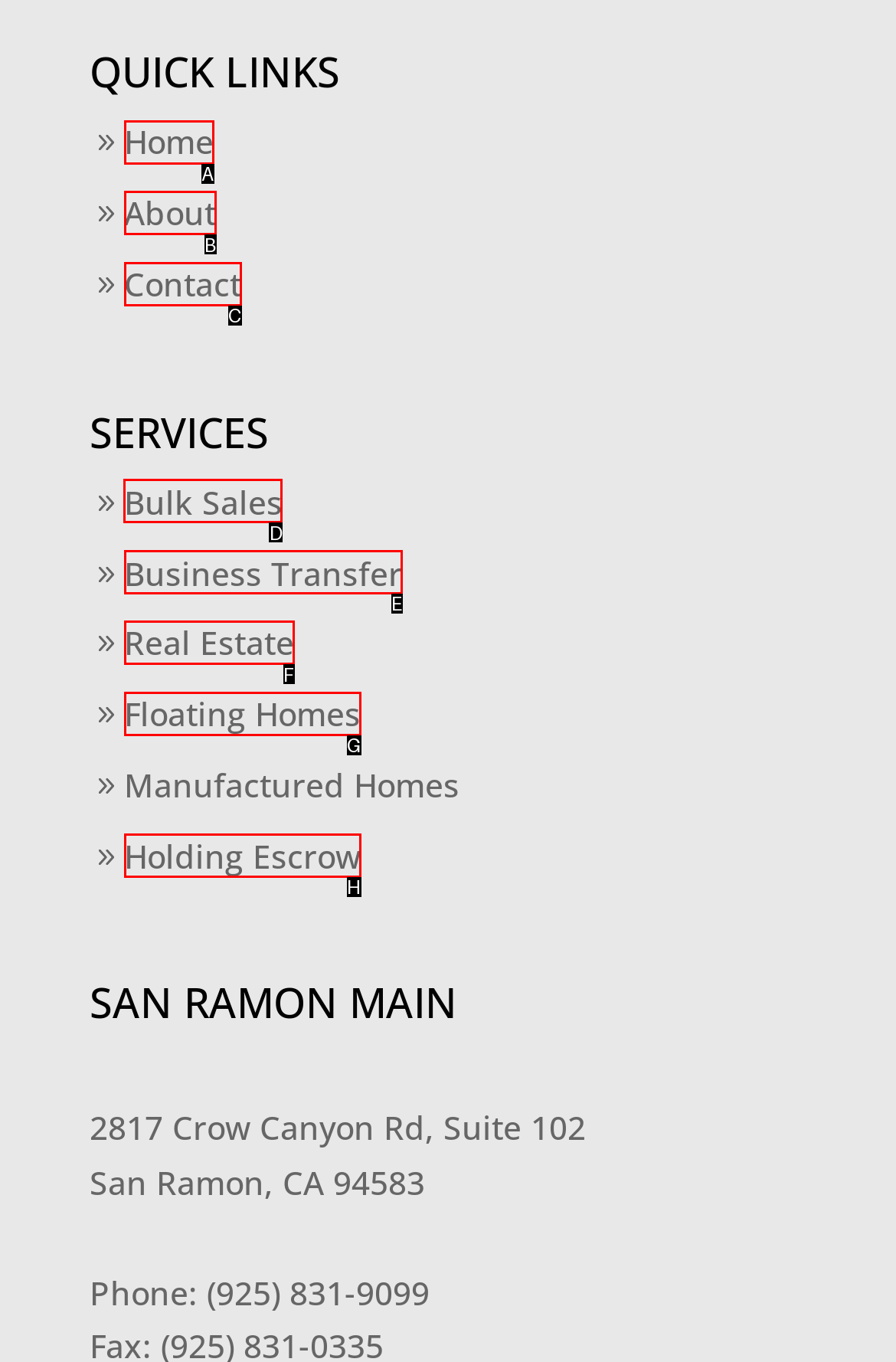Specify which element within the red bounding boxes should be clicked for this task: view bulk sales services Respond with the letter of the correct option.

D